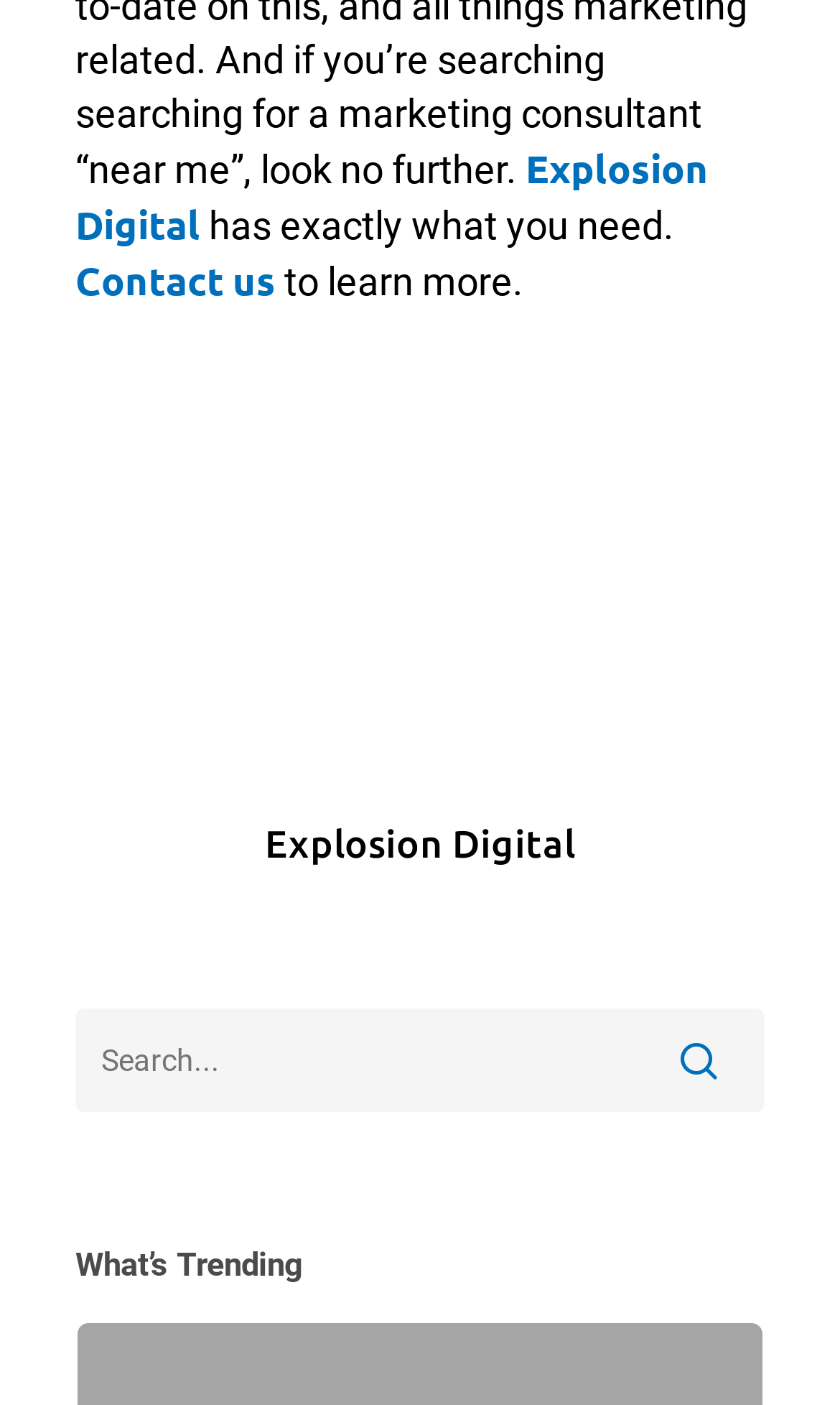Using the provided element description, identify the bounding box coordinates as (top-left x, top-left y, bottom-right x, bottom-right y). Ensure all values are between 0 and 1. Description: Contact us

[0.09, 0.18, 0.328, 0.216]